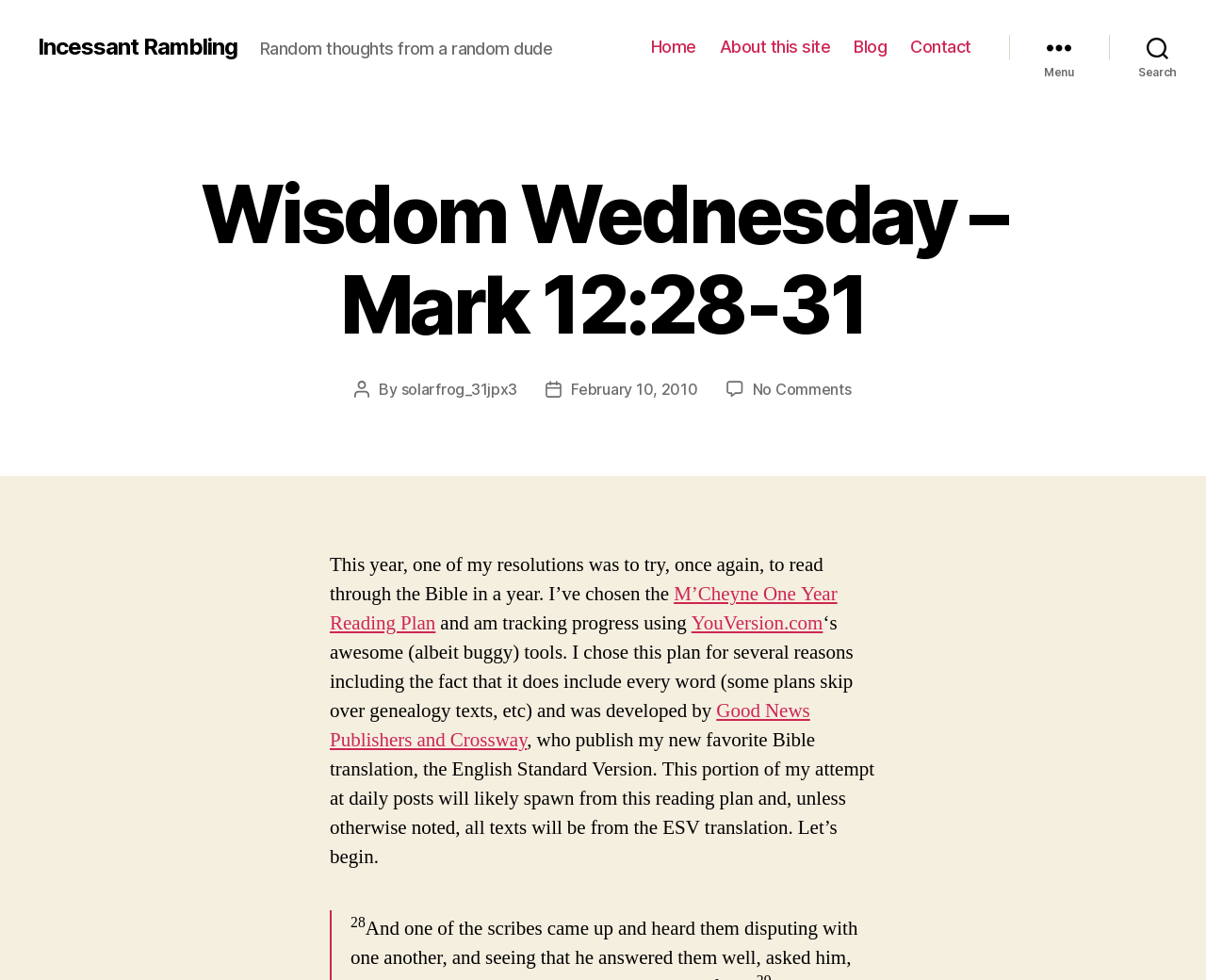Identify the bounding box coordinates for the UI element described as follows: "Incessant Rambling". Ensure the coordinates are four float numbers between 0 and 1, formatted as [left, top, right, bottom].

[0.031, 0.037, 0.197, 0.06]